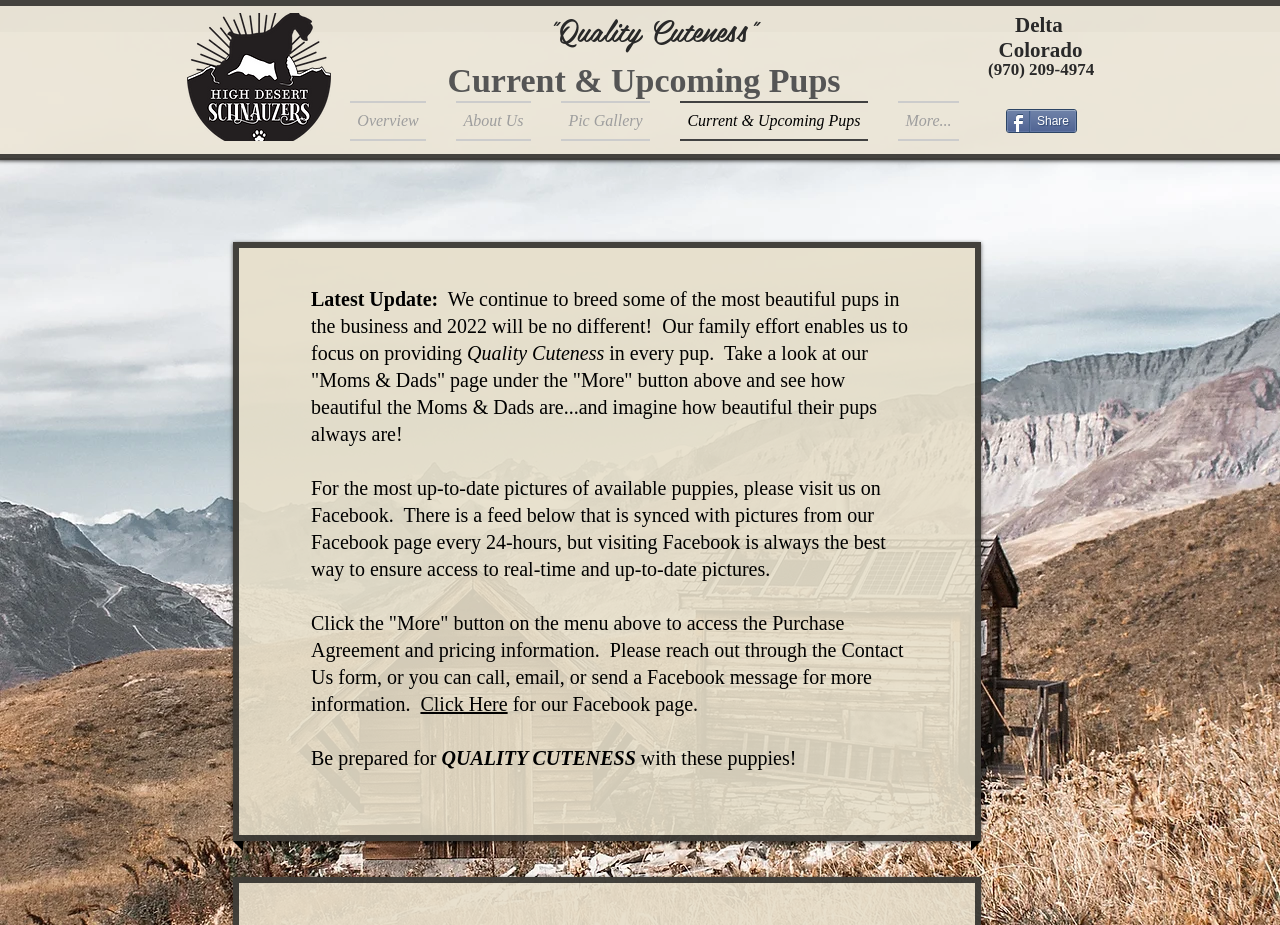Please respond to the question using a single word or phrase:
What is the focus of the breeder's family effort?

Providing quality cuteness